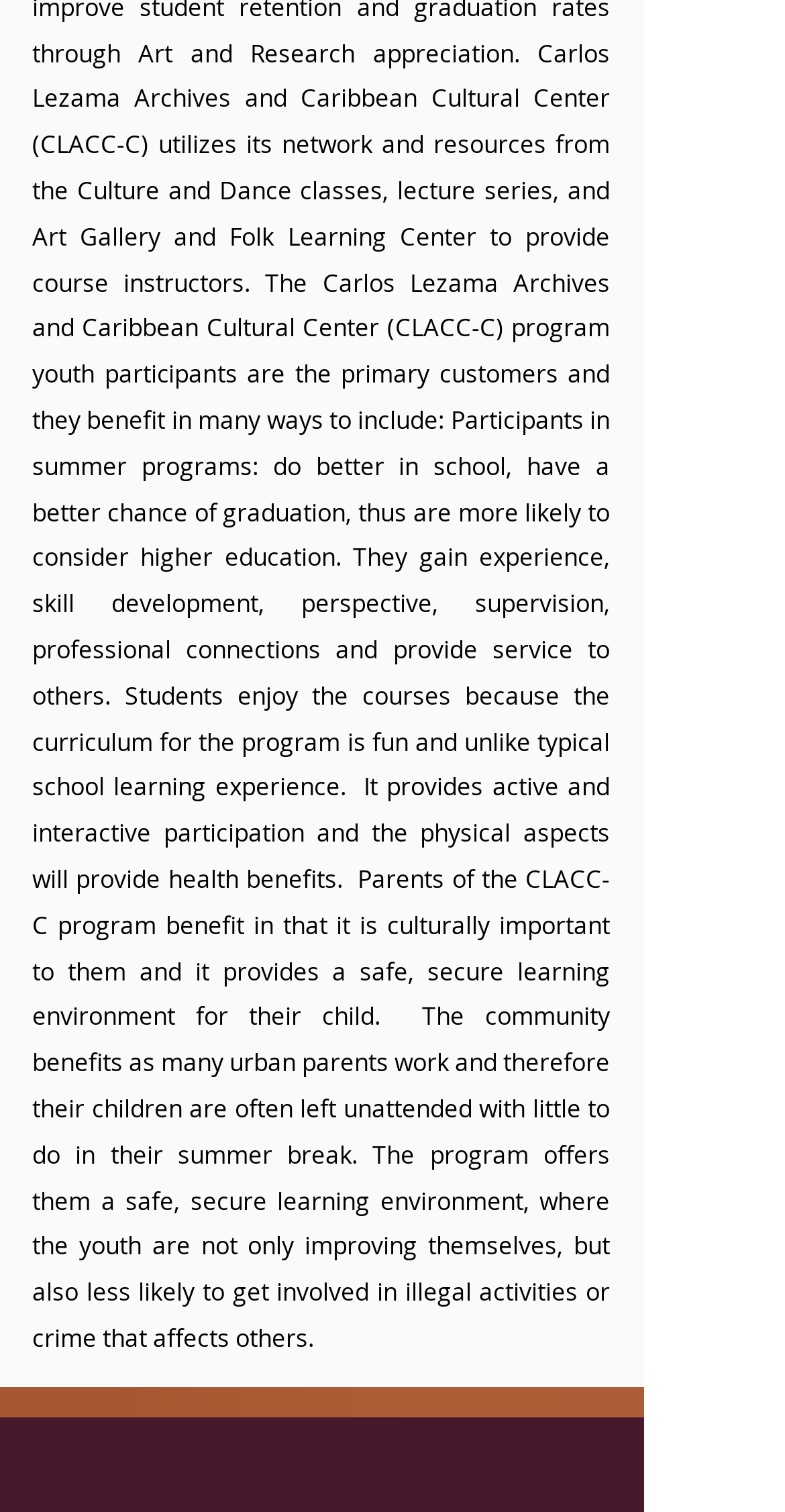Using the information in the image, could you please answer the following question in detail:
What is the background image of the webpage?

The background image of the webpage is an image file named 'bronzebkgd.png', which is displayed at the bottom of the webpage.